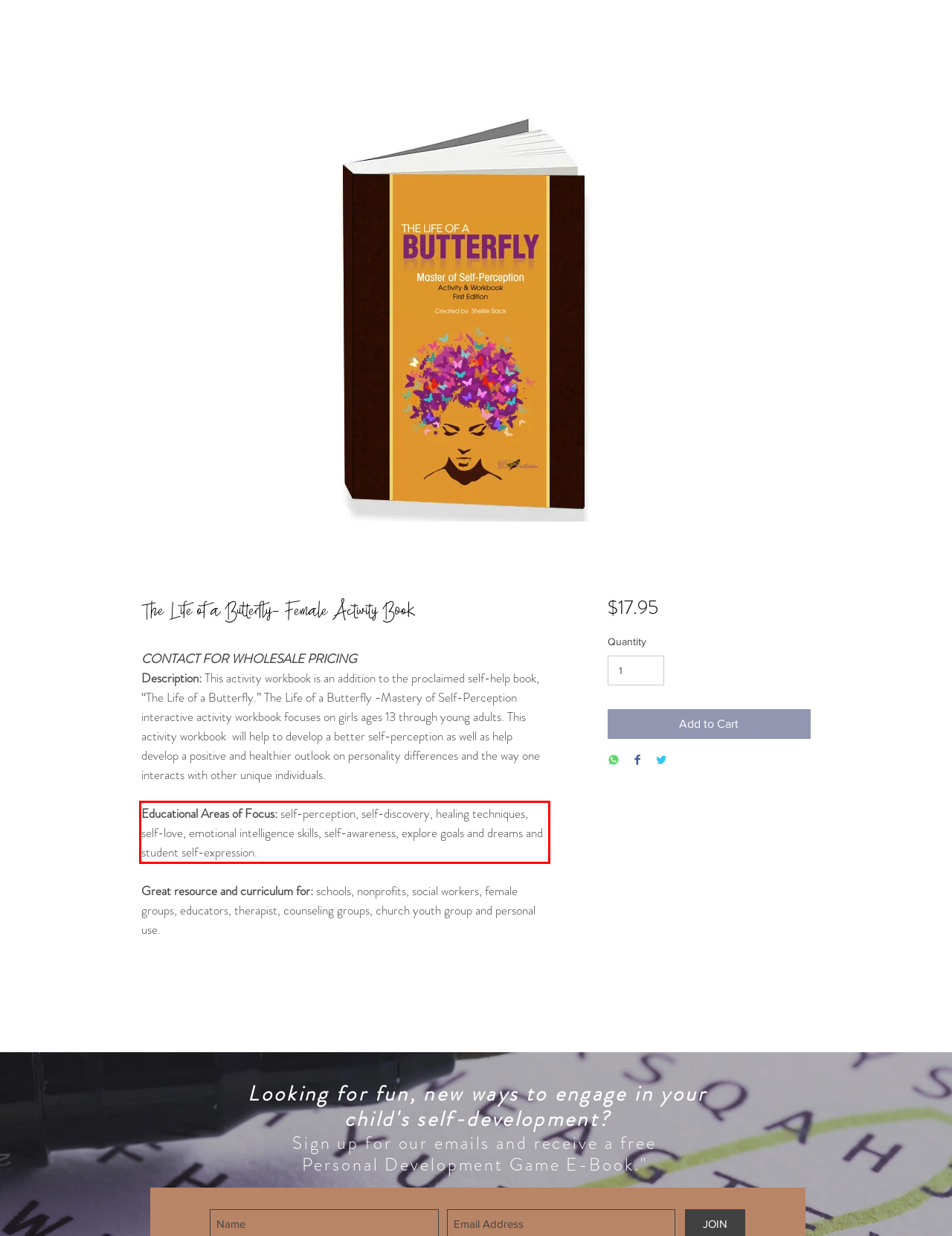Please recognize and transcribe the text located inside the red bounding box in the webpage image.

Educational Areas of Focus: self-perception, self-discovery, healing techniques, self-love, emotional intelligence skills, self-awareness, explore goals and dreams and student self-expression.